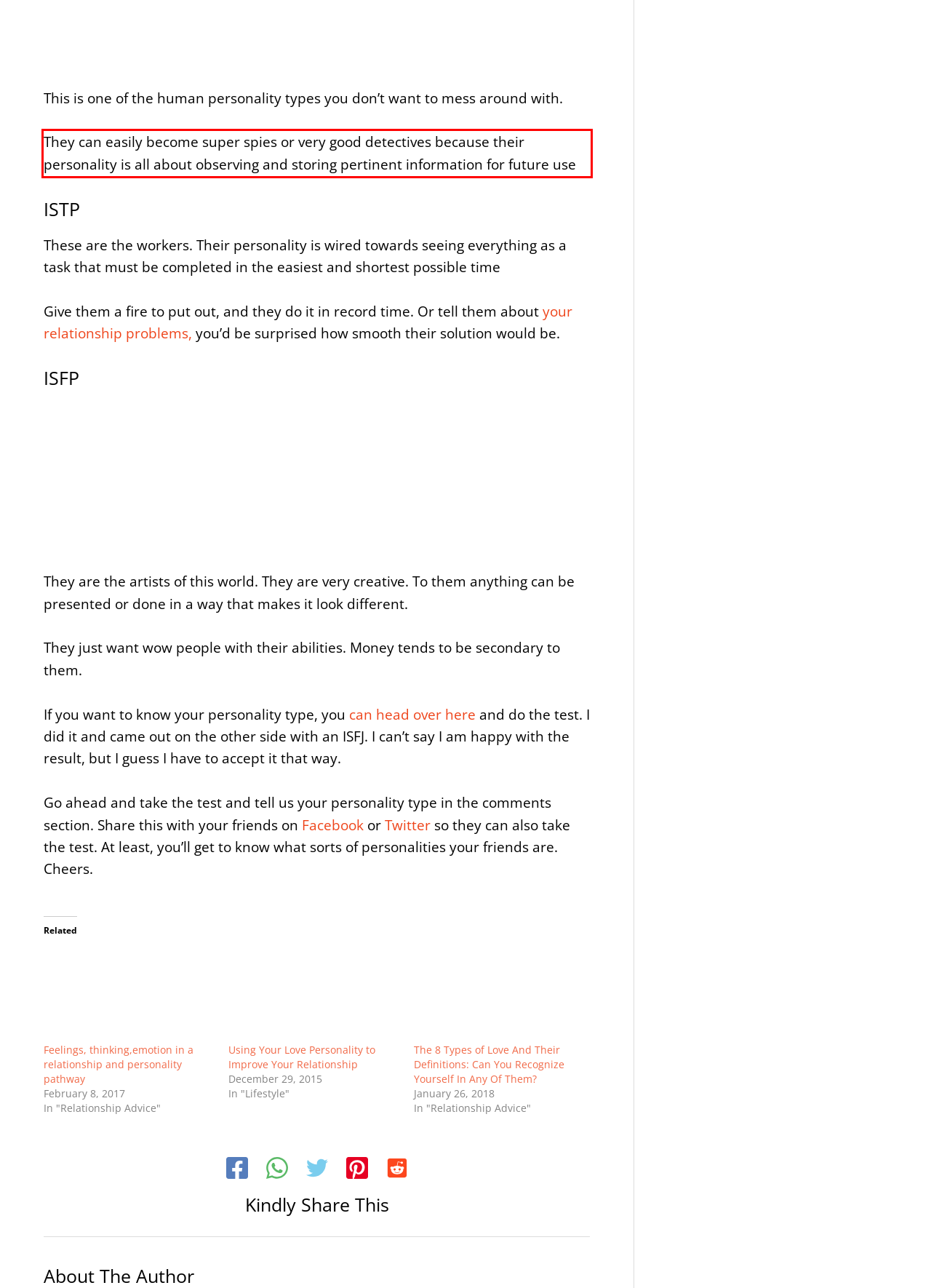Using the provided screenshot of a webpage, recognize the text inside the red rectangle bounding box by performing OCR.

They can easily become super spies or very good detectives because their personality is all about observing and storing pertinent information for future use